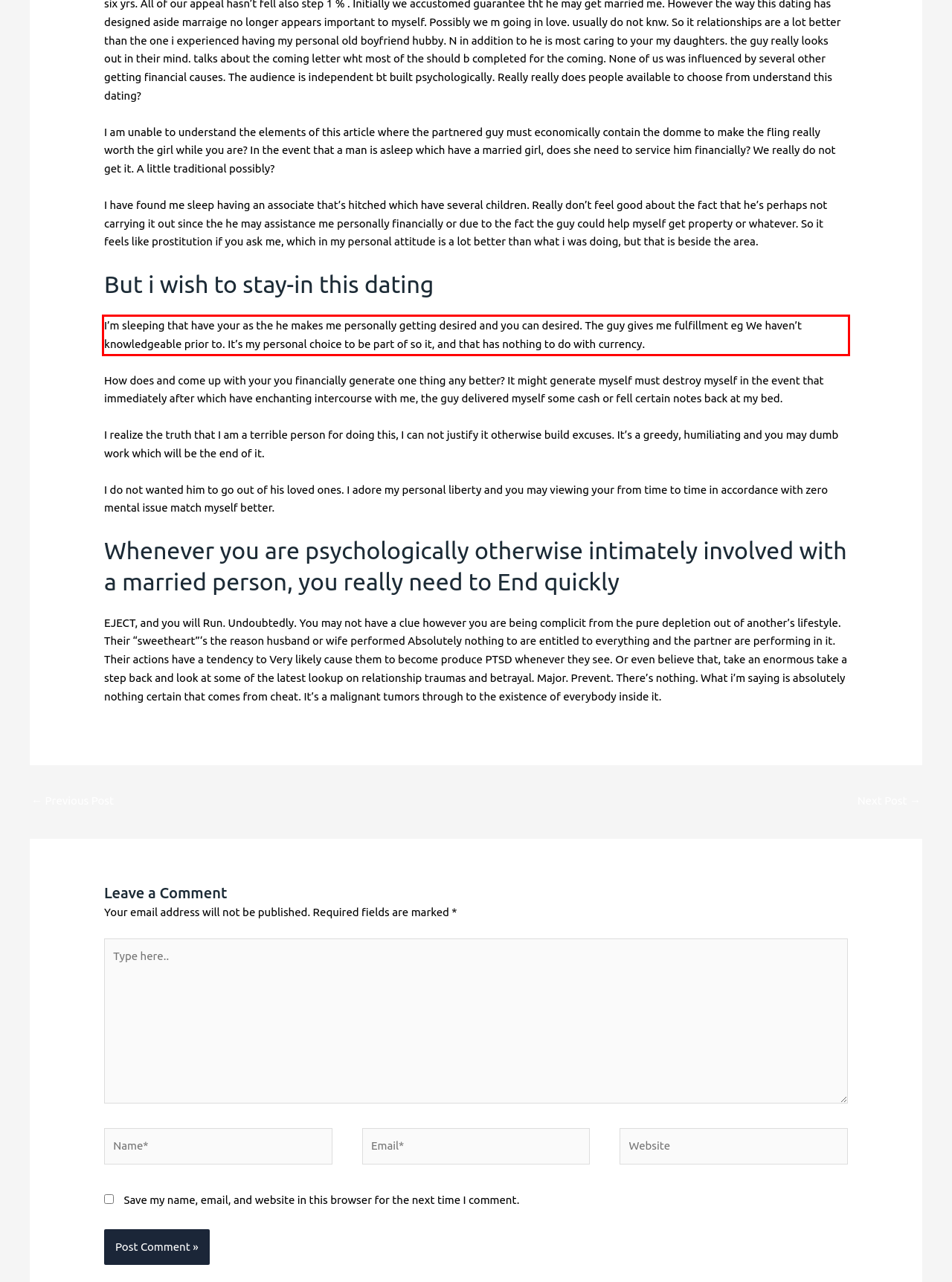Examine the webpage screenshot, find the red bounding box, and extract the text content within this marked area.

I’m sleeping that have your as the he makes me personally getting desired and you can desired. The guy gives me fulfillment eg We haven’t knowledgeable prior to. It’s my personal choice to be part of so it, and that has nothing to do with currency.